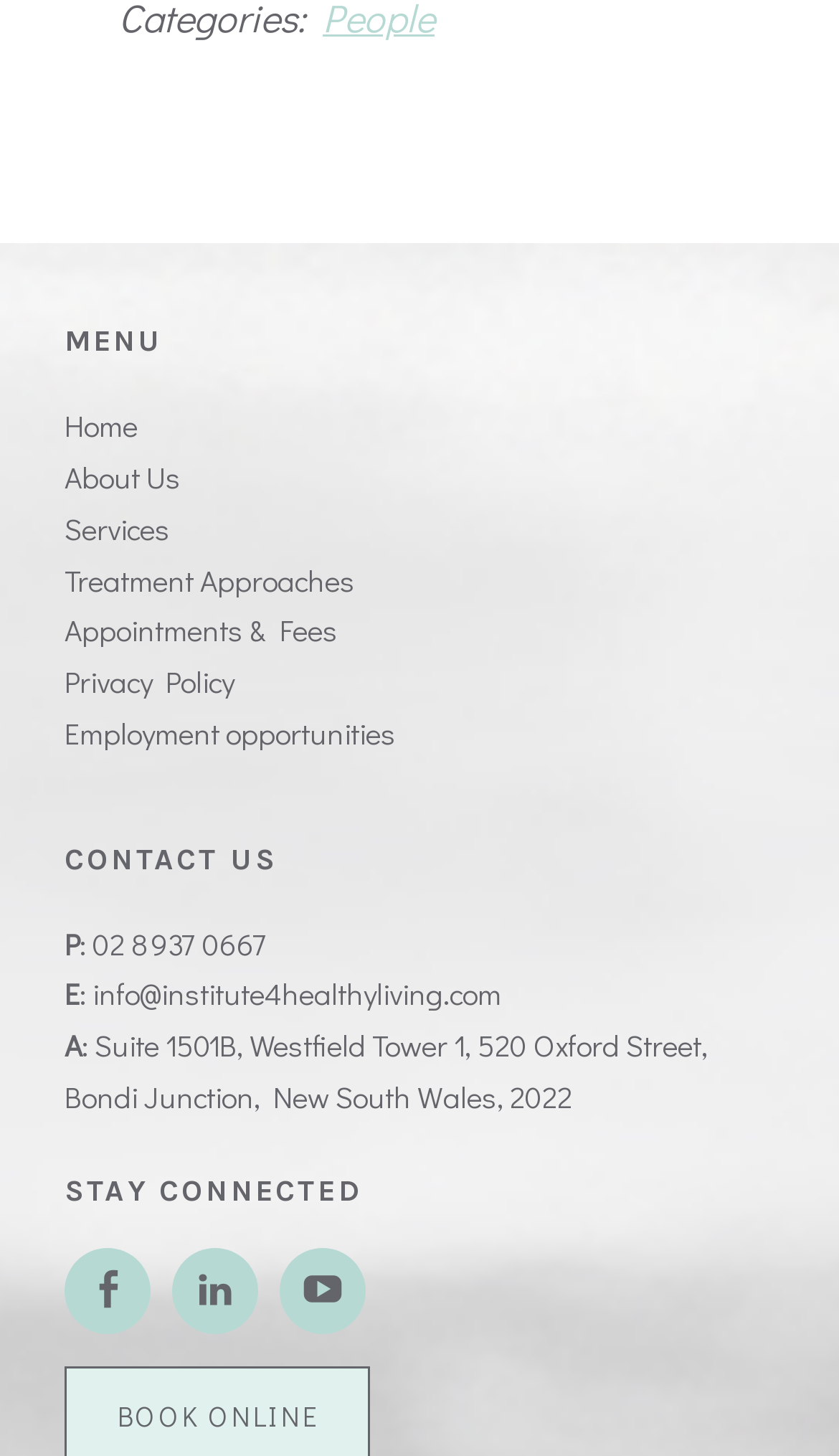Identify the bounding box coordinates of the region that needs to be clicked to carry out this instruction: "Read about 'arson attack'". Provide these coordinates as four float numbers ranging from 0 to 1, i.e., [left, top, right, bottom].

None